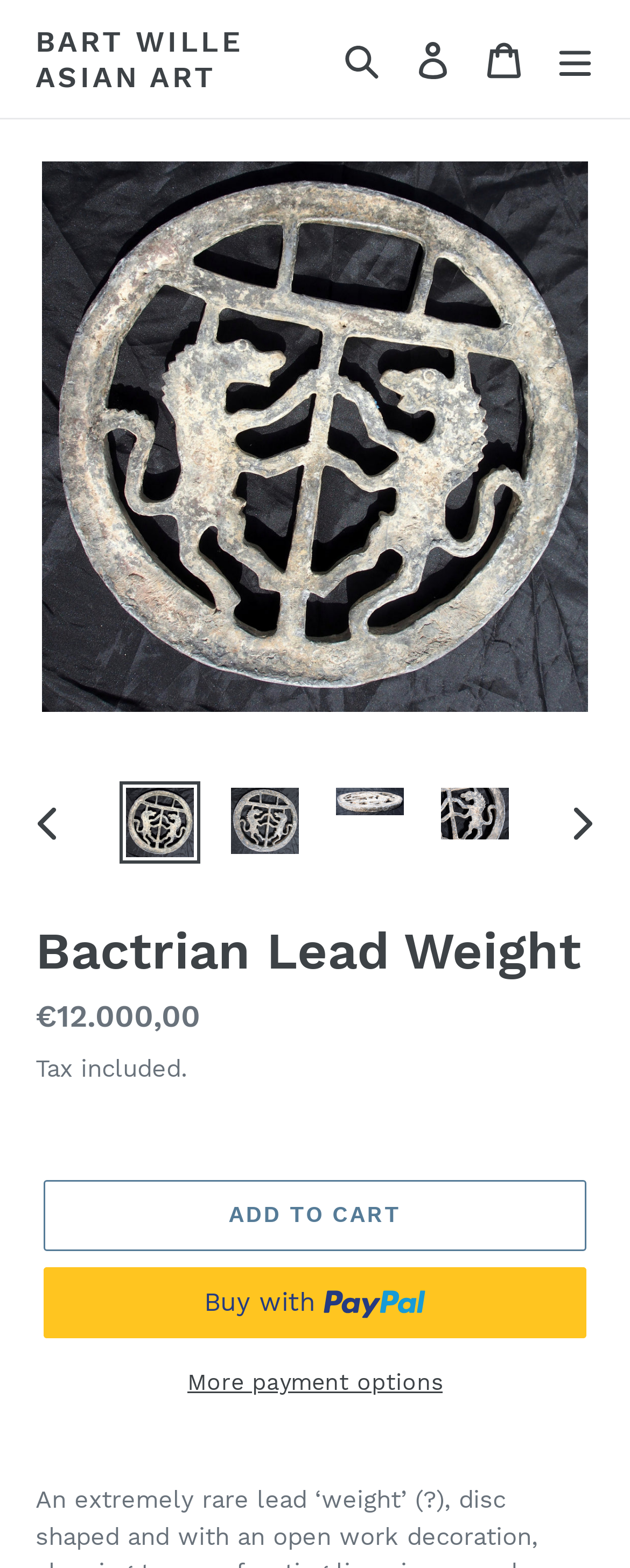Specify the bounding box coordinates of the region I need to click to perform the following instruction: "View the 'Bactrian Lead Weight' image". The coordinates must be four float numbers in the range of 0 to 1, i.e., [left, top, right, bottom].

[0.067, 0.103, 0.933, 0.454]